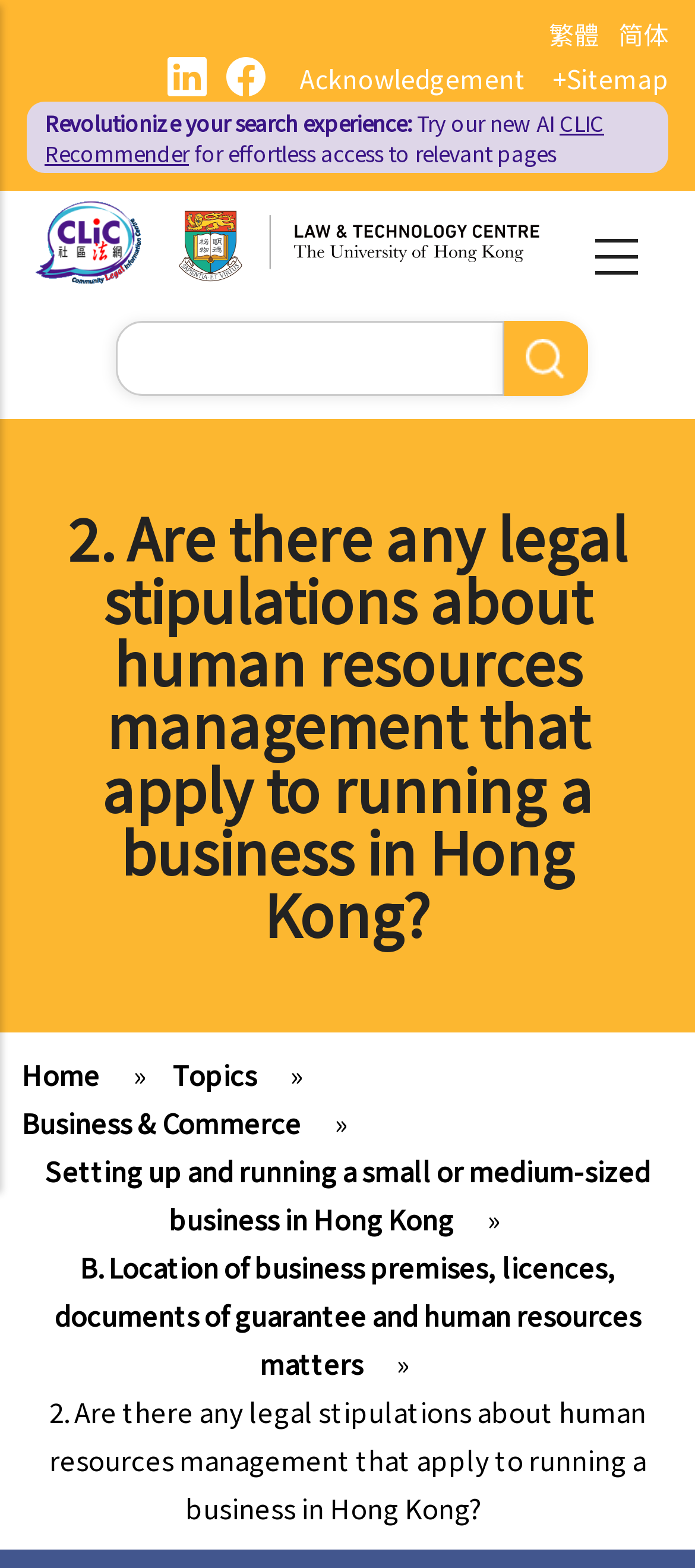Using the given element description, provide the bounding box coordinates (top-left x, top-left y, bottom-right x, bottom-right y) for the corresponding UI element in the screenshot: parent_node: Acknowledgement

[0.297, 0.037, 0.403, 0.062]